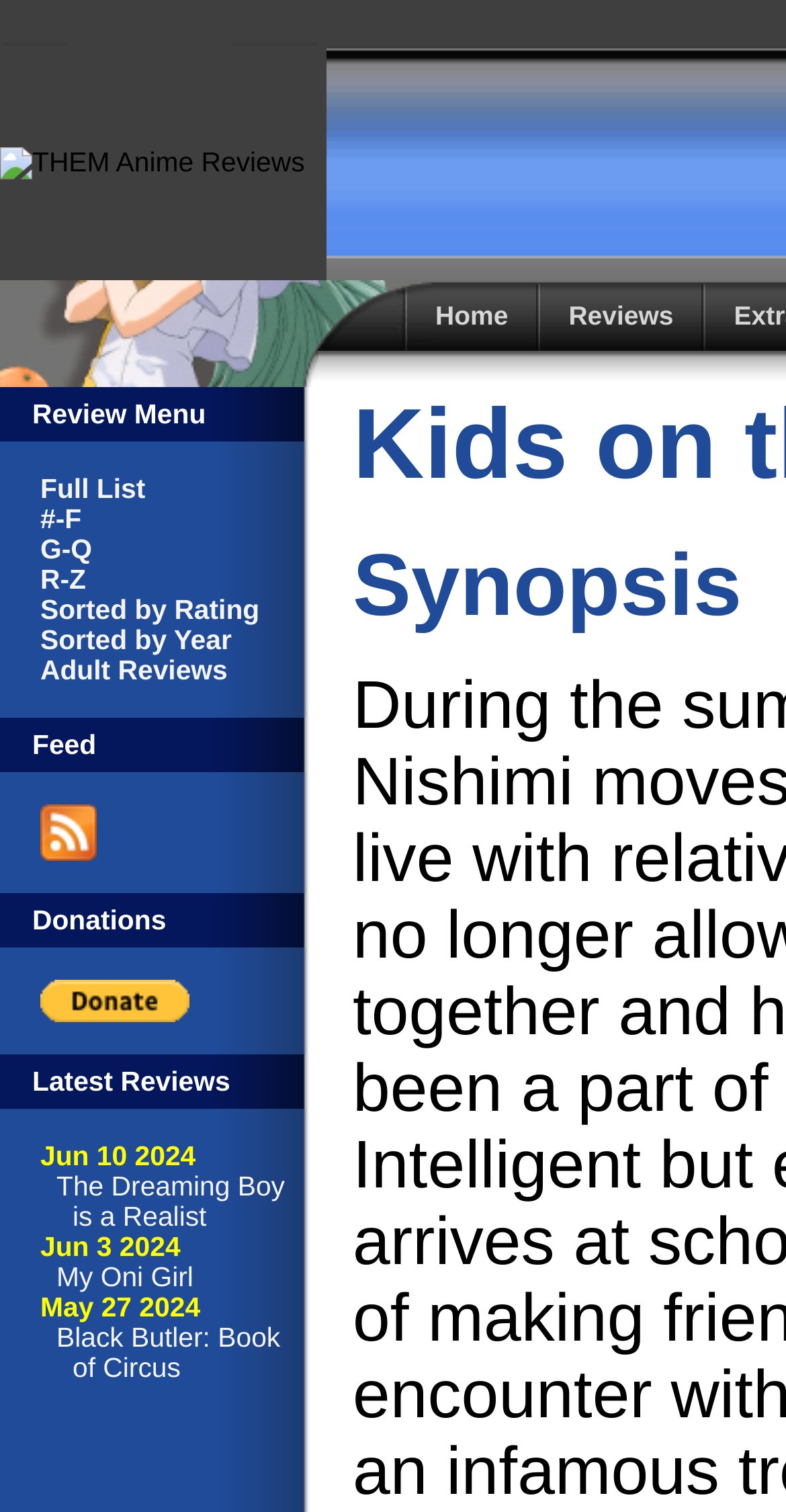Provide a thorough summary of the webpage.

This webpage is dedicated to reviews, information, humor, and discussion on Japanese animation. At the top, there is a logo image of "THEM Anime Reviews" with the text "THEM Anime Reviews" next to it. Below the logo, there is a navigation menu with links to "Home", "Reviews", and other sections.

On the left side, there is a column with several links, including "Full List", alphabetical filters, and sorting options. Below these links, there are sections for "Feed", "Donations", and "Latest Reviews". The "Latest Reviews" section displays a list of recent reviews, including "The Dreaming Boy is a Realist", "My Oni Girl", and "Black Butler: Book of Circus", each with a date published.

There are a total of 7 images on the page, including the logo, a subscribe button, and a PayPal button. The layout is organized, with clear headings and concise text, making it easy to navigate and find specific information.